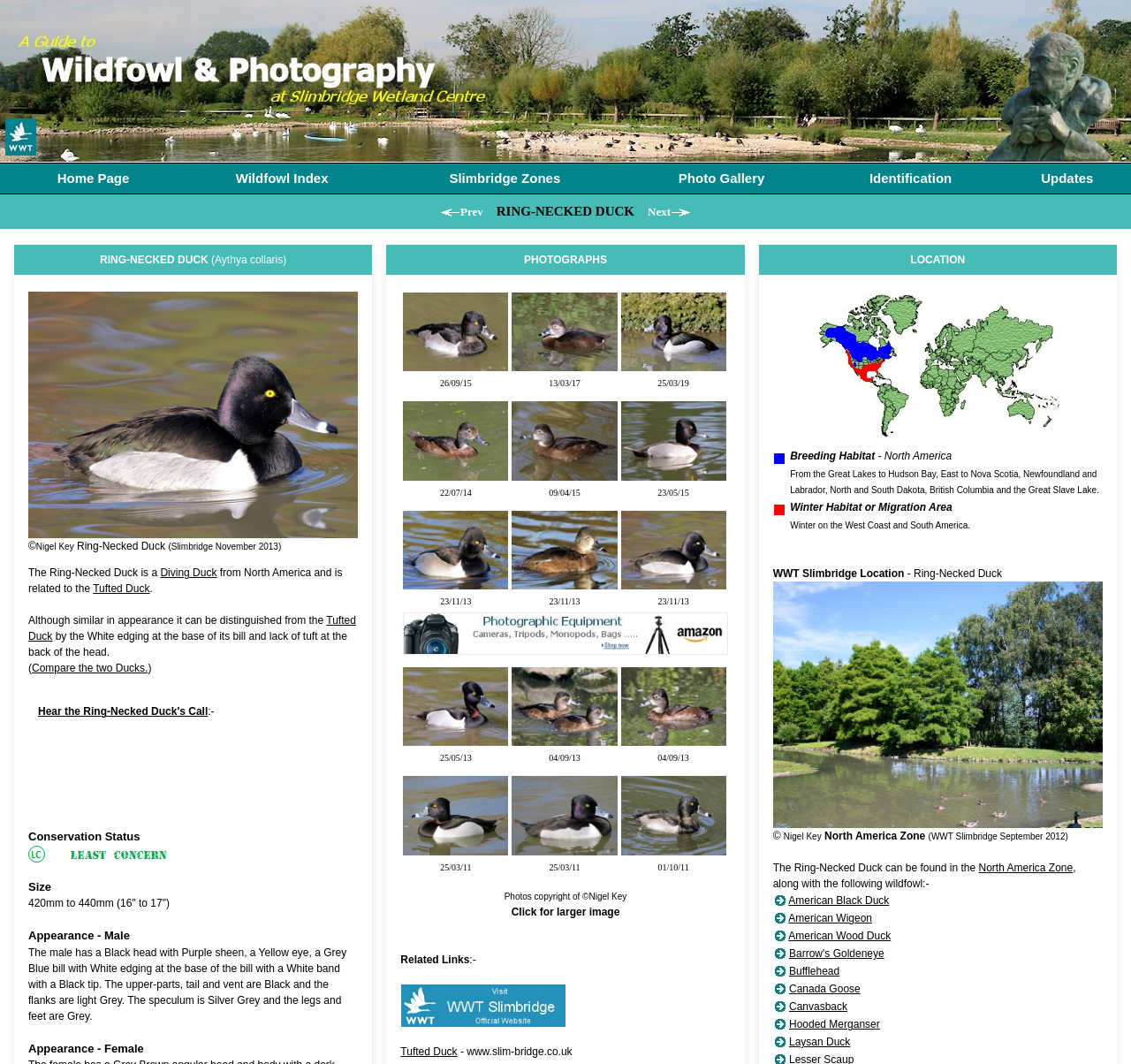What is the scientific name of the Ring-Necked Duck? Based on the image, give a response in one word or a short phrase.

Aythya collaris